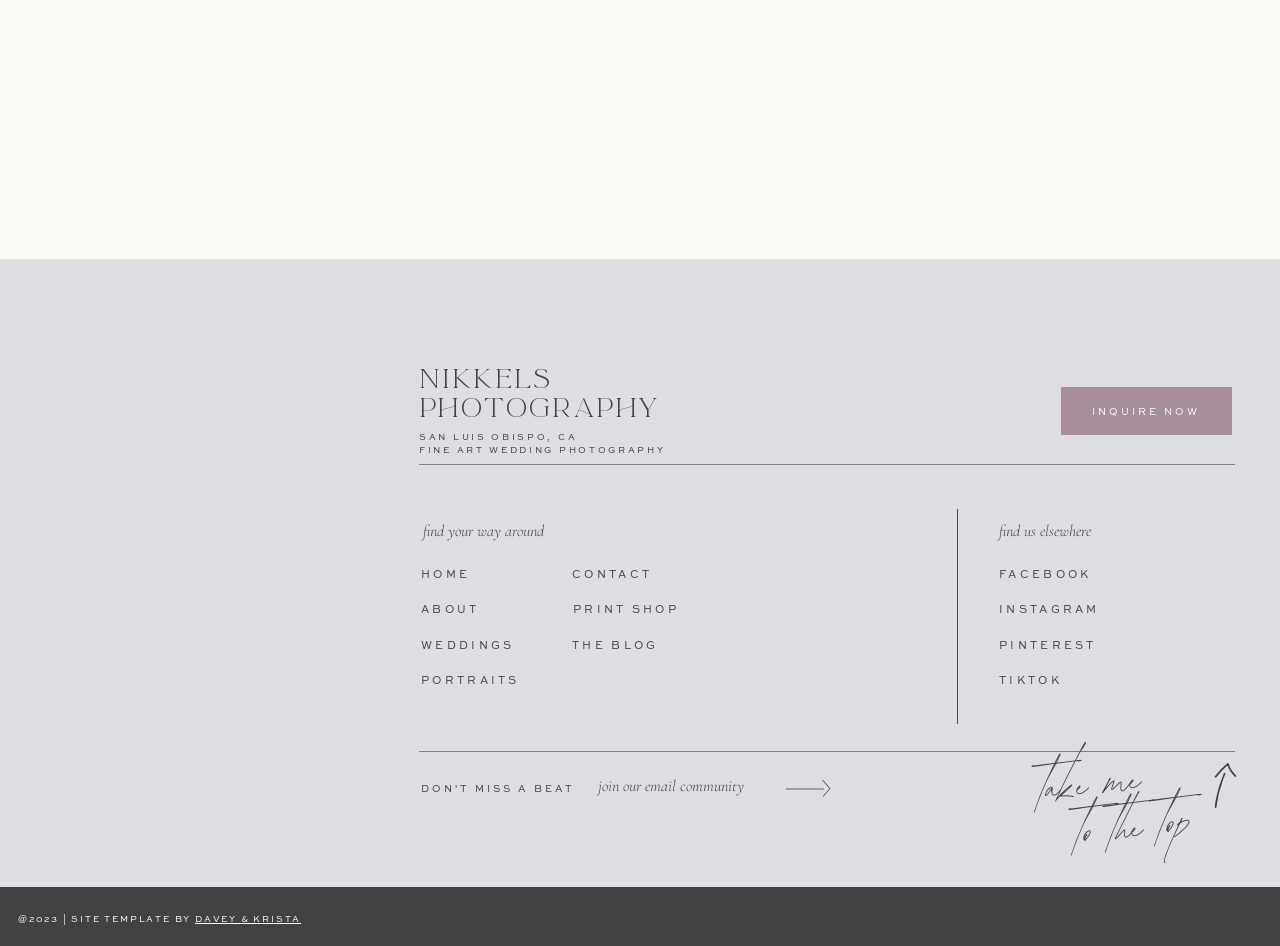Pinpoint the bounding box coordinates of the clickable area necessary to execute the following instruction: "go to the top of the page". The coordinates should be given as four float numbers between 0 and 1, namely [left, top, right, bottom].

[0.84, 0.836, 0.953, 0.907]